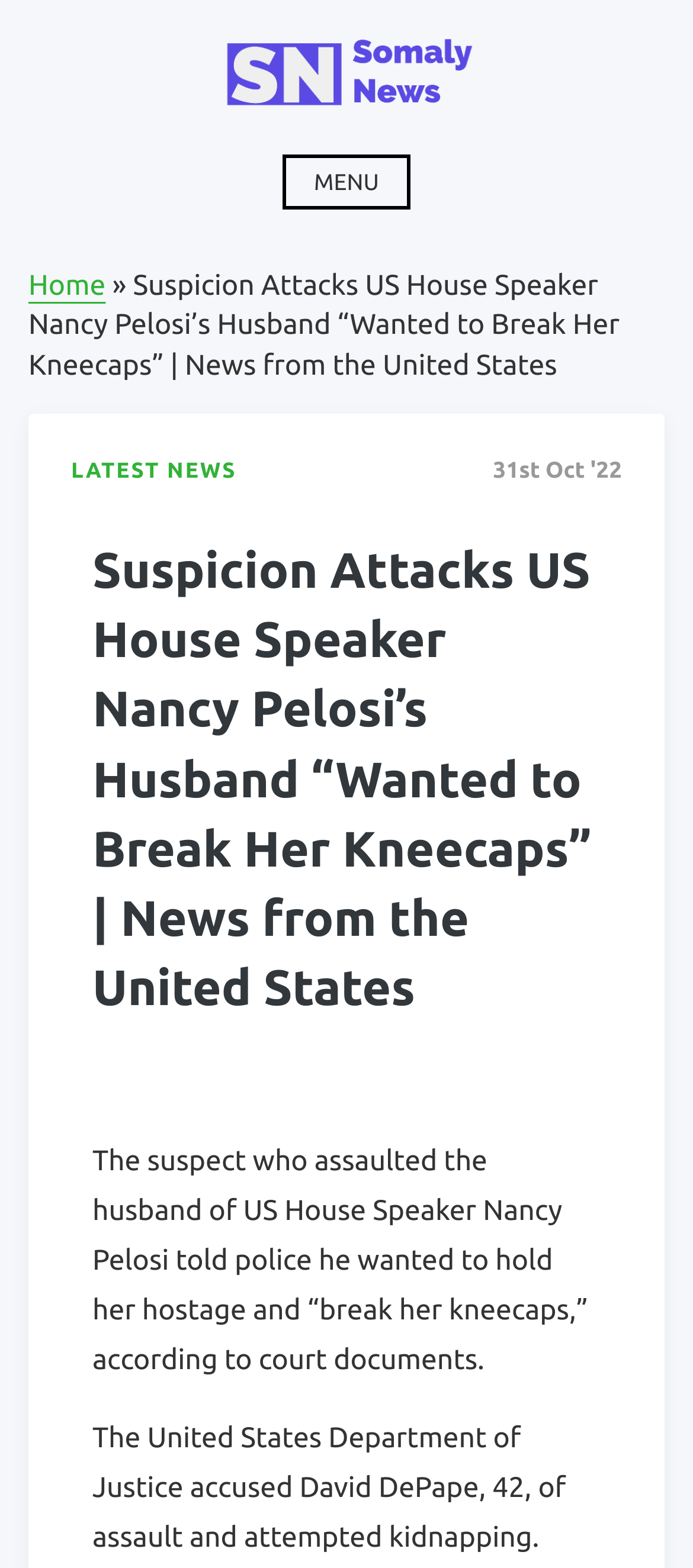What is the category of the news article?
Using the details from the image, give an elaborate explanation to answer the question.

The category of the news article can be found above the article title, where it is written 'LATEST NEWS'. This suggests that the article is one of the latest news articles on the website.